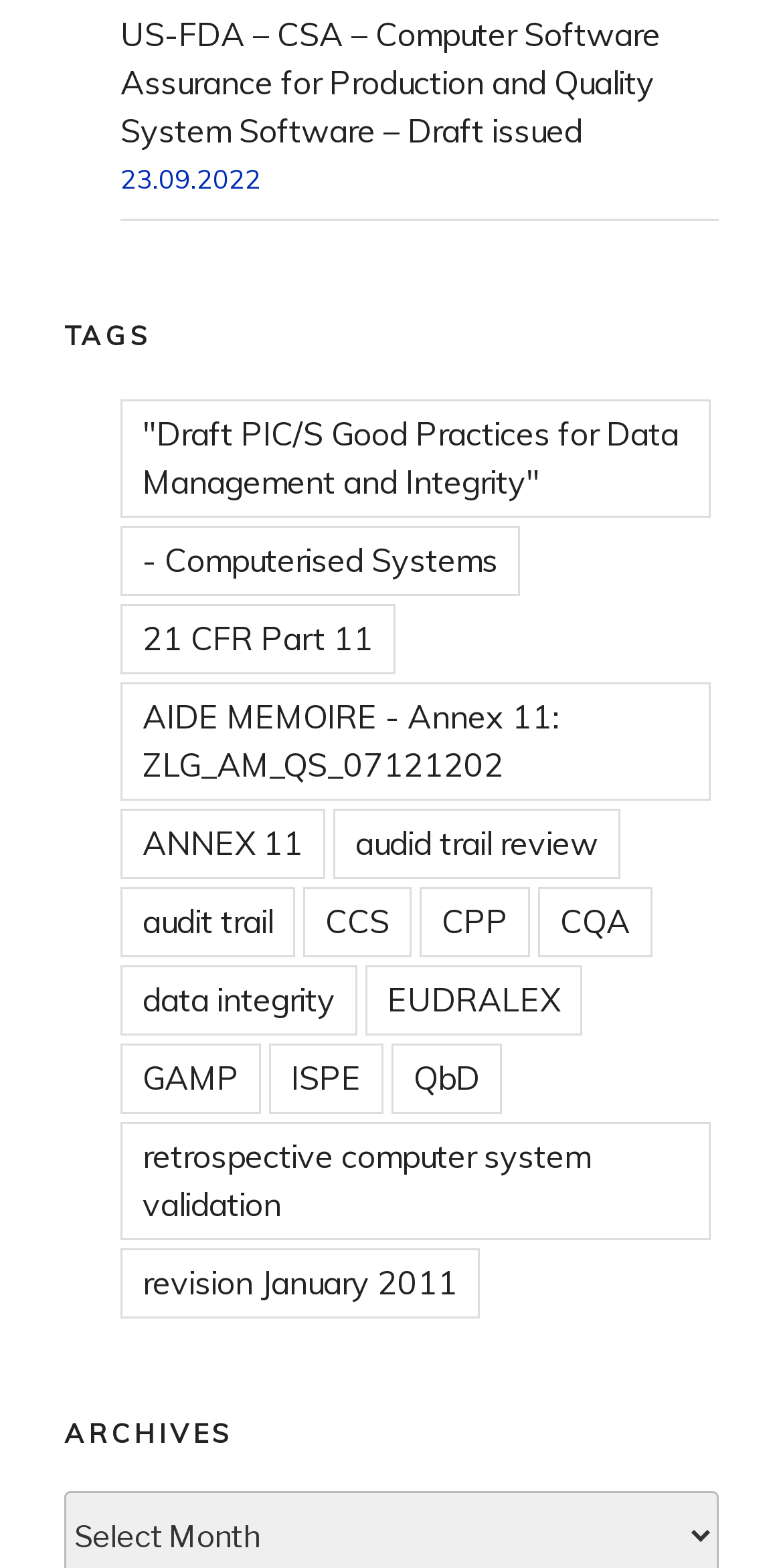Can you find the bounding box coordinates for the element to click on to achieve the instruction: "View news archive"?

None